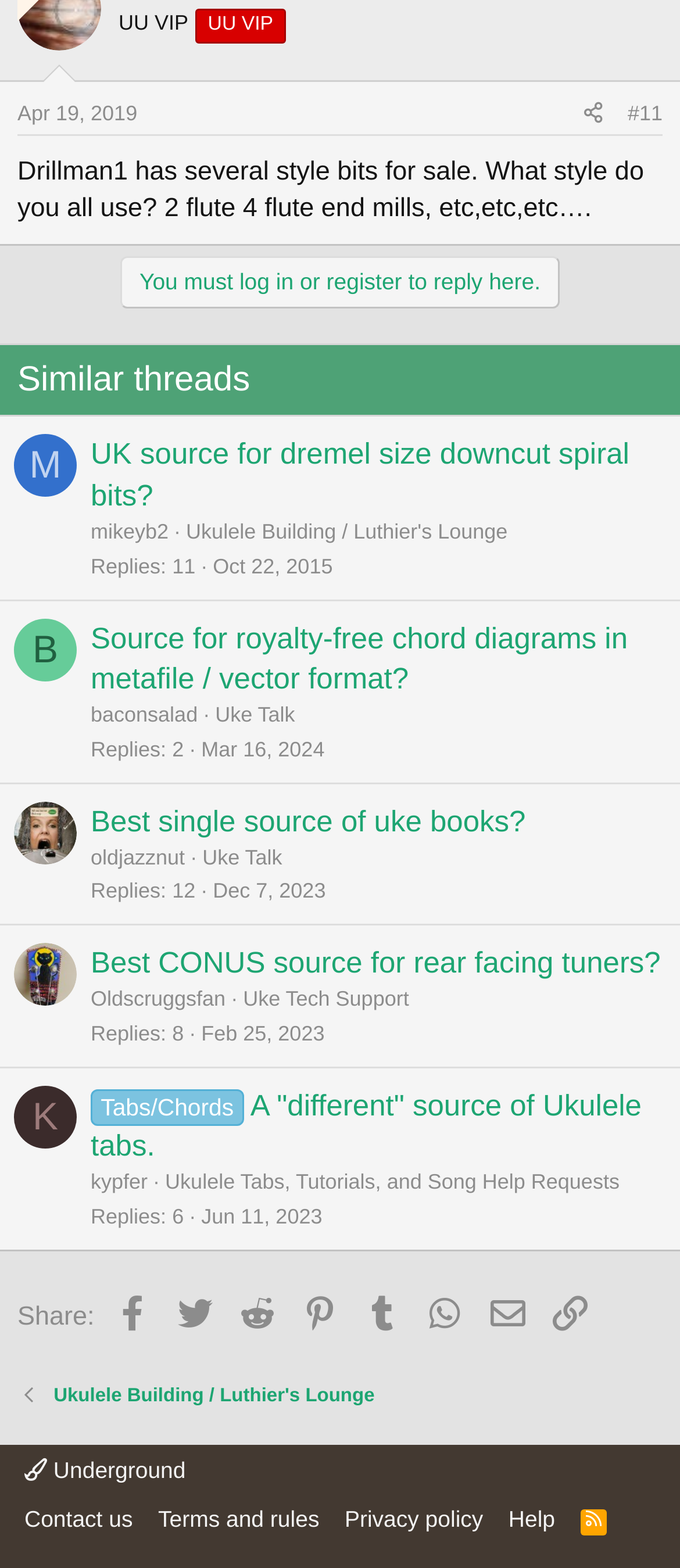How many replies are there in the thread 'Best single source of uke books?'?
Refer to the image and provide a one-word or short phrase answer.

12